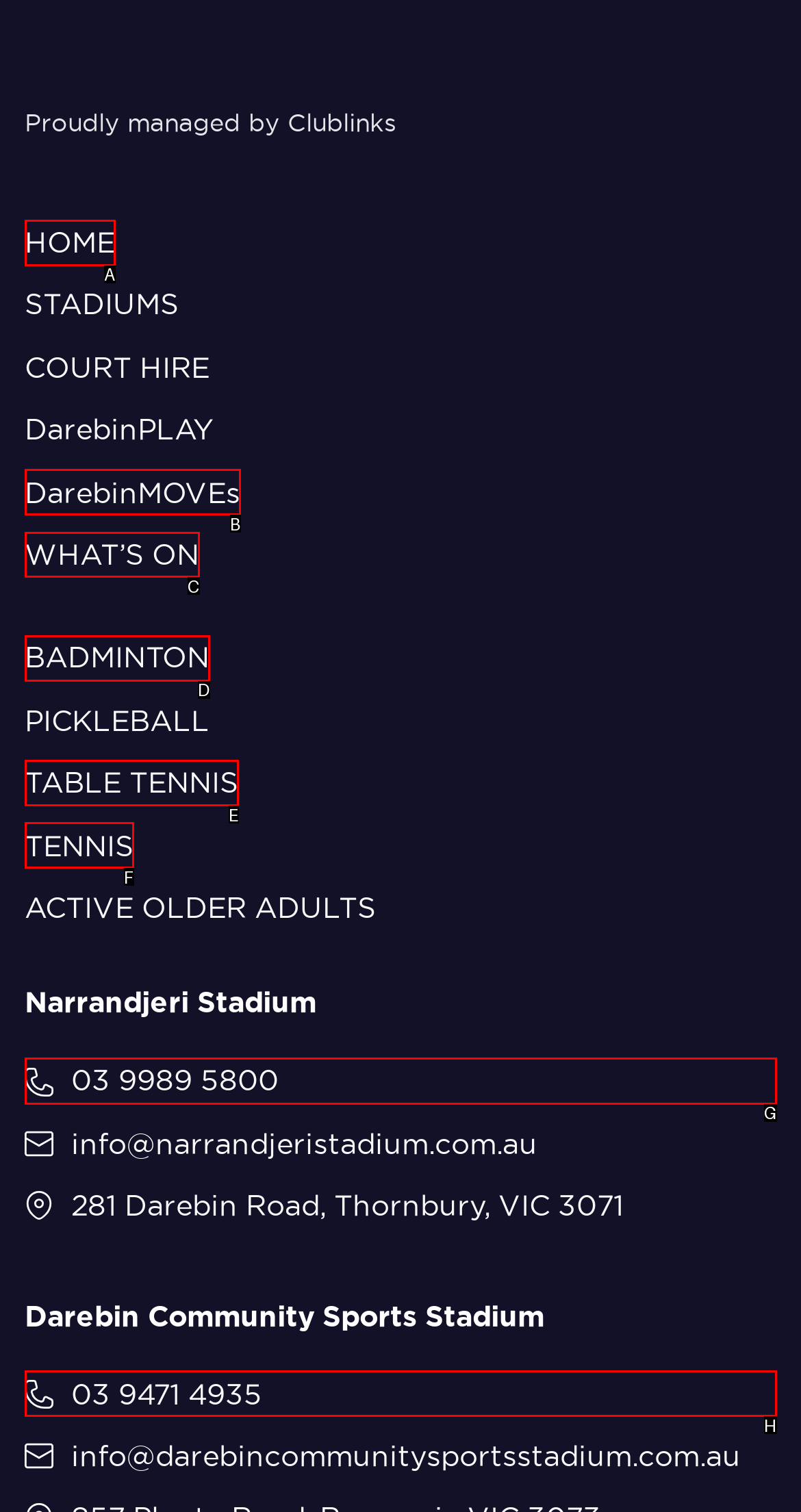Choose the HTML element that should be clicked to accomplish the task: Visit the WHAT’S ON page. Answer with the letter of the chosen option.

C